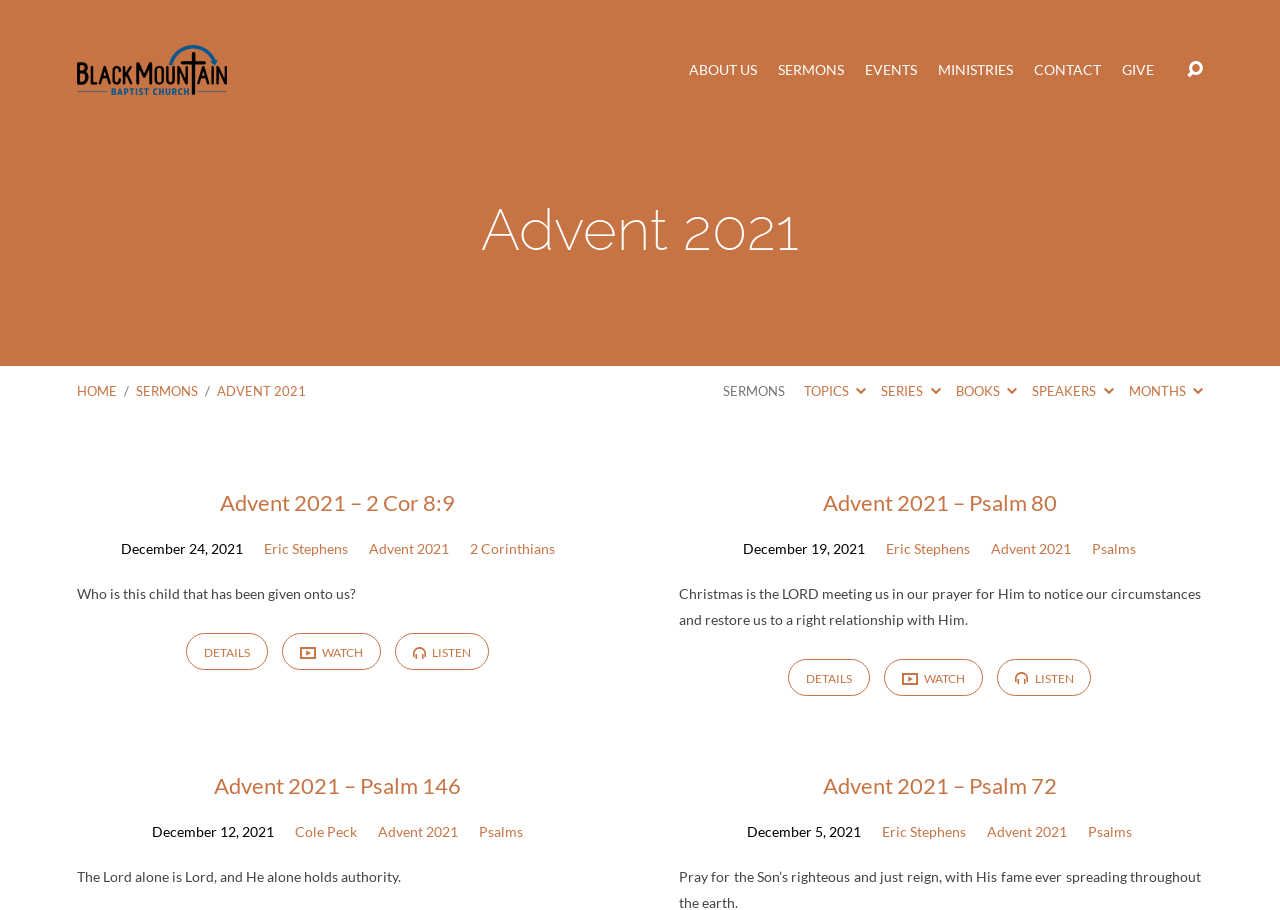Please answer the following question using a single word or phrase: What is the topic of the sermon on December 24, 2021?

2 Cor 8:9